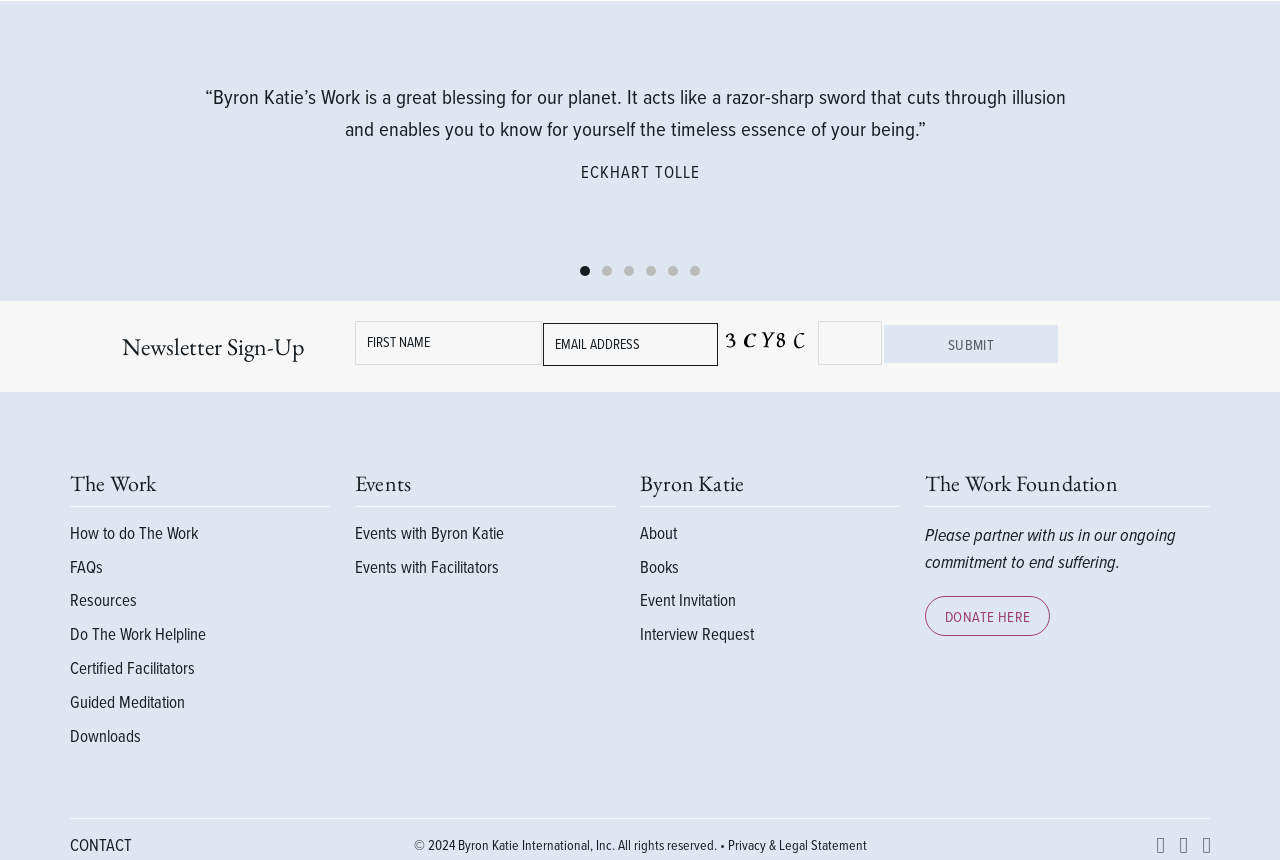Please find the bounding box coordinates for the clickable element needed to perform this instruction: "Learn how to do The Work".

[0.055, 0.606, 0.155, 0.635]